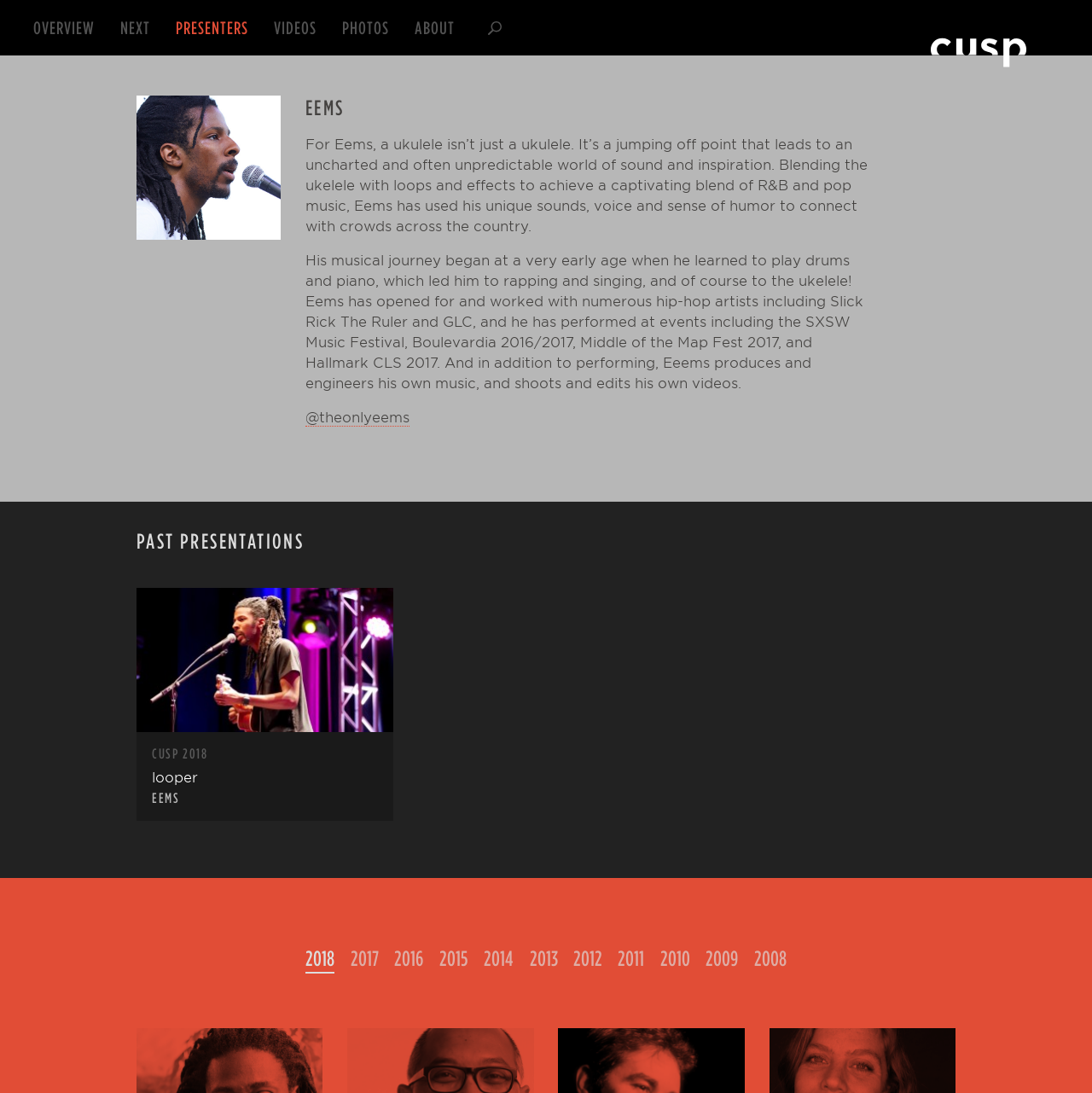Using the information from the screenshot, answer the following question thoroughly:
What is Eems' instrument?

Based on the webpage, Eems is described as blending the ukulele with loops and effects to achieve a captivating blend of R&B and pop music, indicating that the ukulele is his primary instrument.